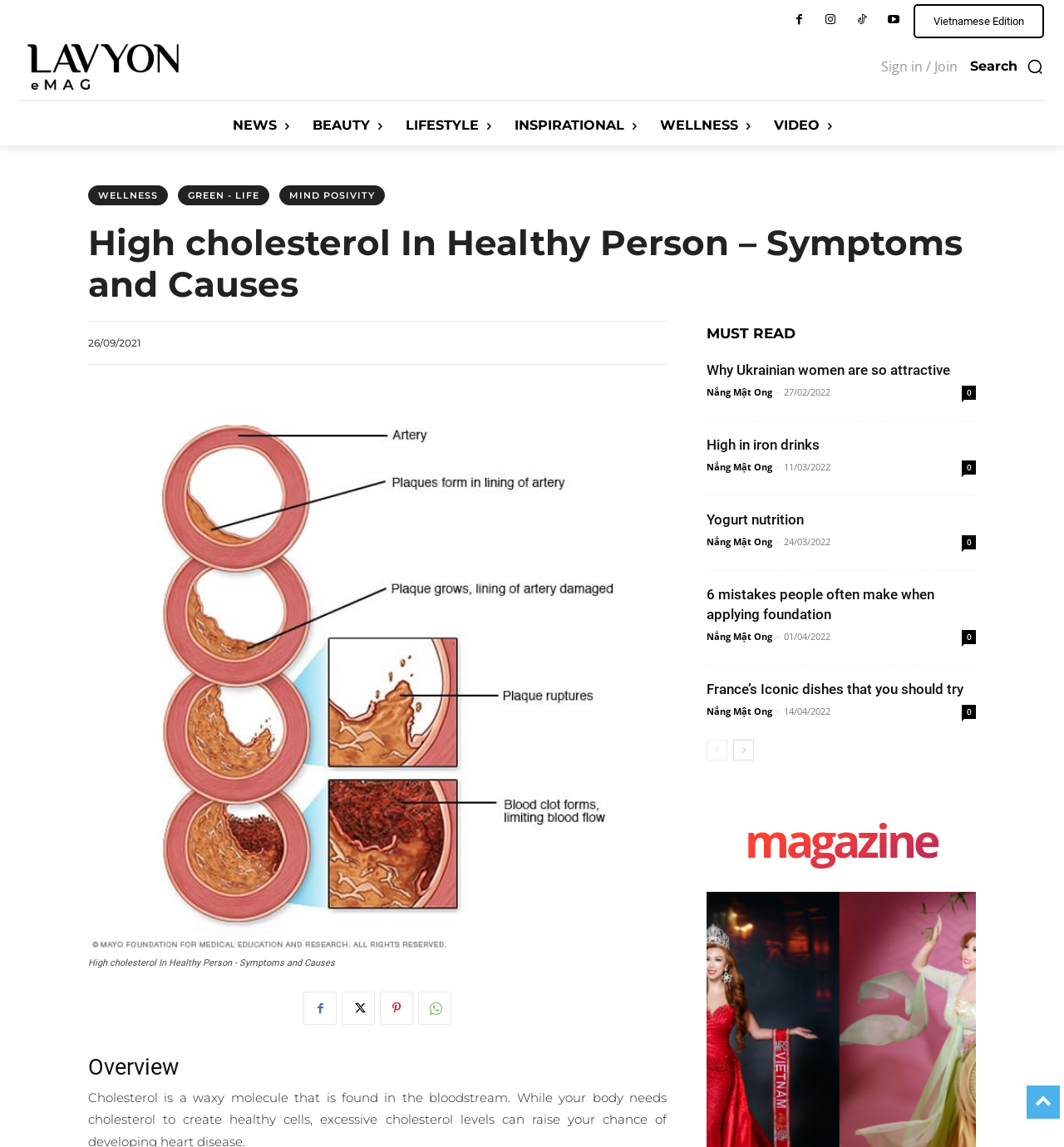Locate the heading on the webpage and return its text.

High cholesterol In Healthy Person – Symptoms and Causes